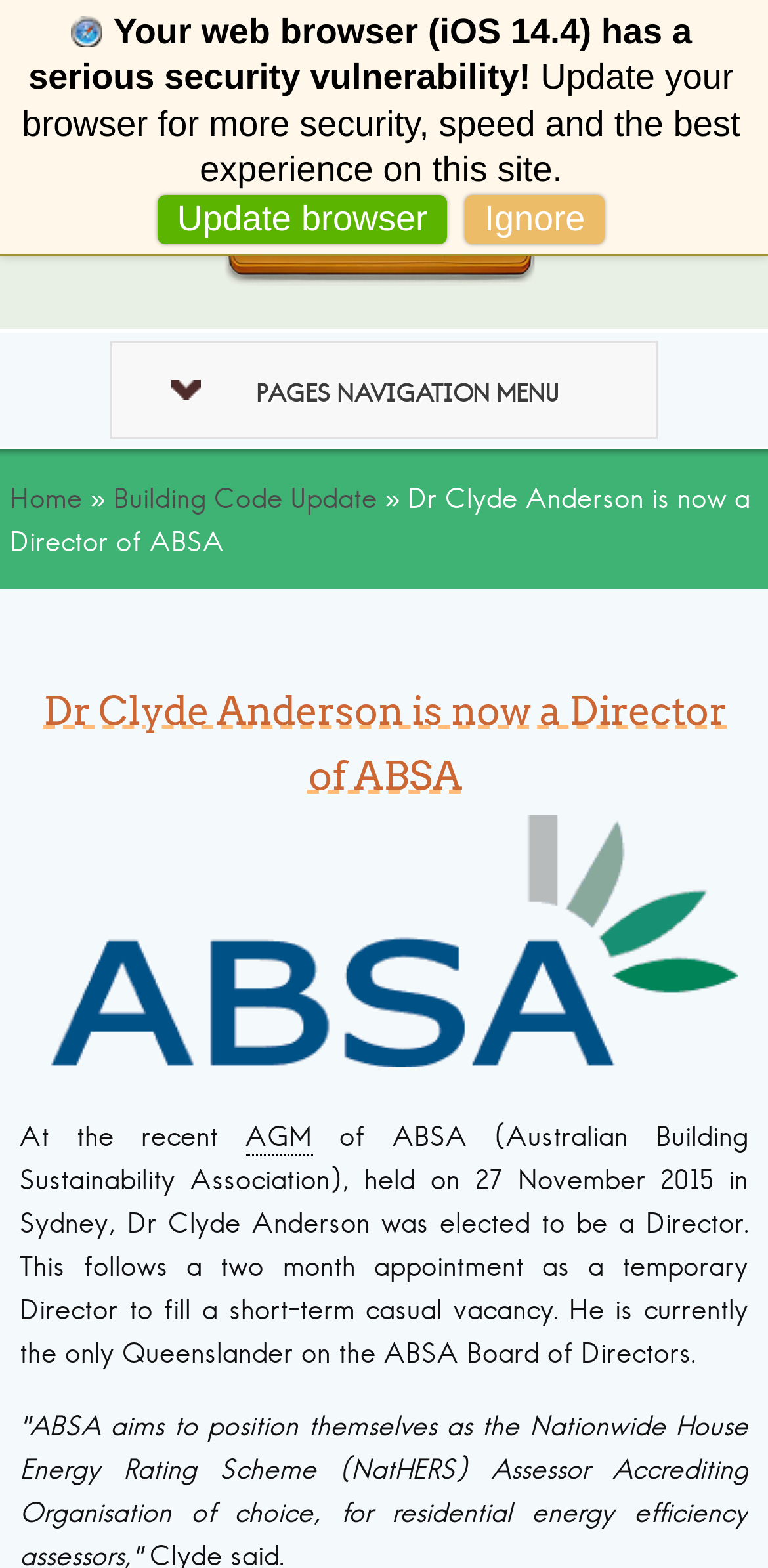Please provide a comprehensive answer to the question based on the screenshot: What is the phone number to call for Anderson Energy Efficiency?

The phone number can be found in the link 'Call us on (07) 3420 5083' located at the top of the webpage.